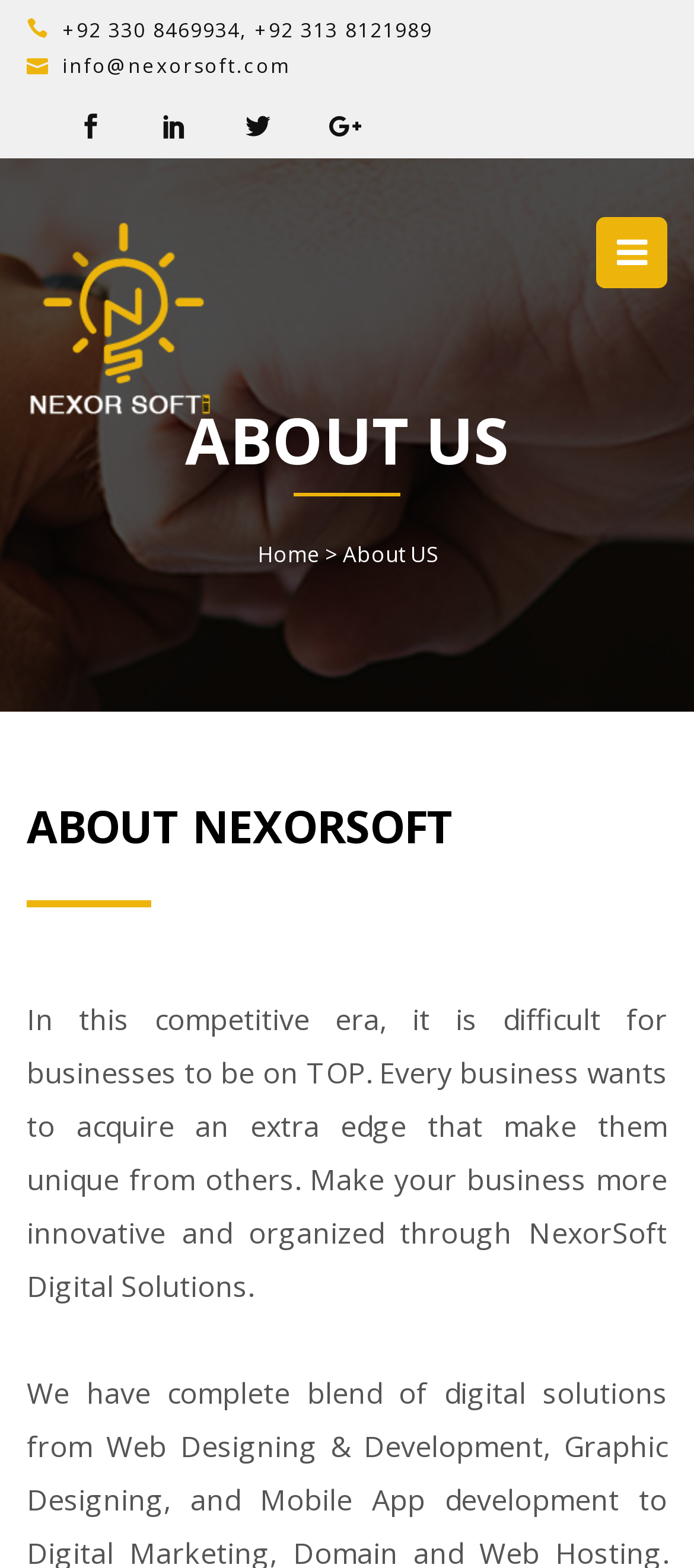What is the phone number of Nexorsoft?
Based on the image content, provide your answer in one word or a short phrase.

+92 330 8469934, +92 313 8121989